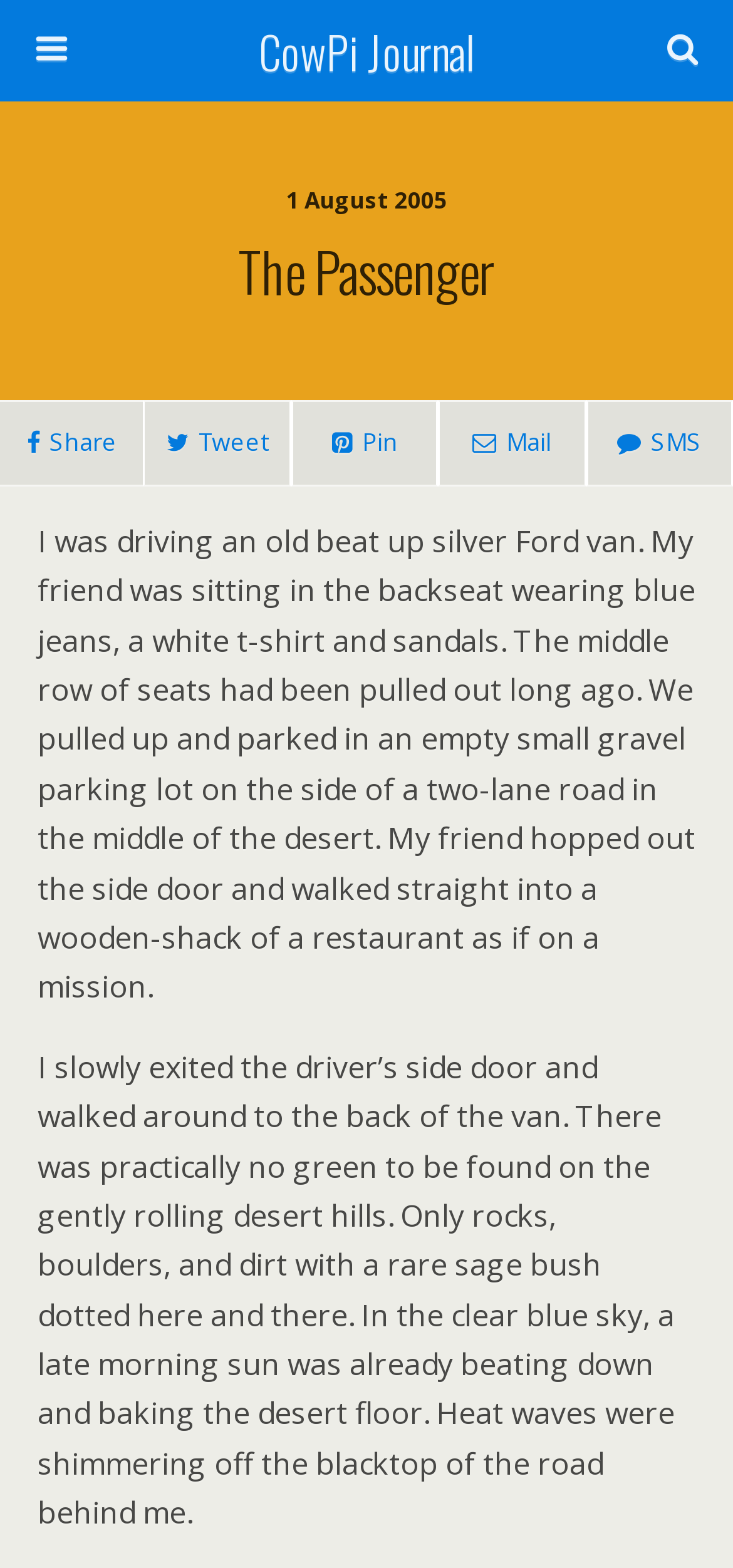Based on the element description, predict the bounding box coordinates (top-left x, top-left y, bottom-right x, bottom-right y) for the UI element in the screenshot: name="submit" value="Search"

[0.764, 0.071, 0.949, 0.103]